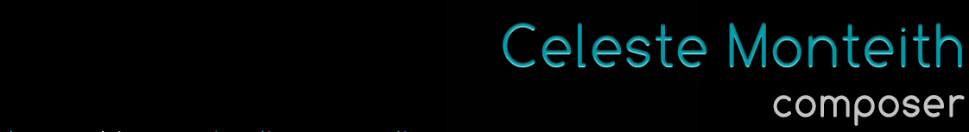Describe the image with as much detail as possible.

The image features the name "Celeste Monteith" prominently displayed in an elegant typeface, accompanied by the title "composer." The design suggests sophistication and creativity, reflecting Celeste's career as a composer and music professional. This branding likely represents her musical identity and artistic vision, drawing attention to her work and contributions in the field of music composition. The overall aesthetic conveys a modern and professional image, inviting audiences to learn more about her musical journey and projects.